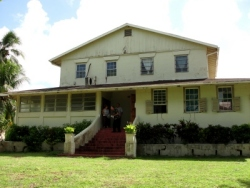What is the purpose of the building in the WISH Centre?
Based on the image, give a concise answer in the form of a single word or short phrase.

accommodations and support